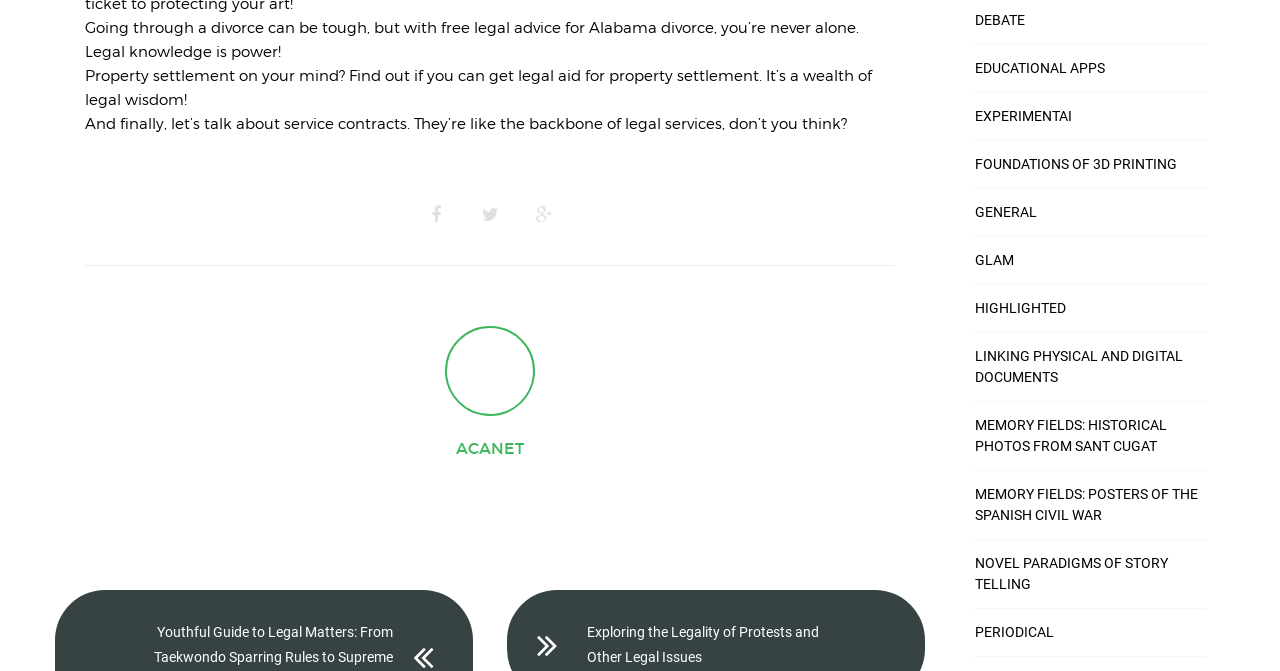Show the bounding box coordinates for the HTML element as described: "Foundations of 3D Printing".

[0.762, 0.23, 0.941, 0.261]